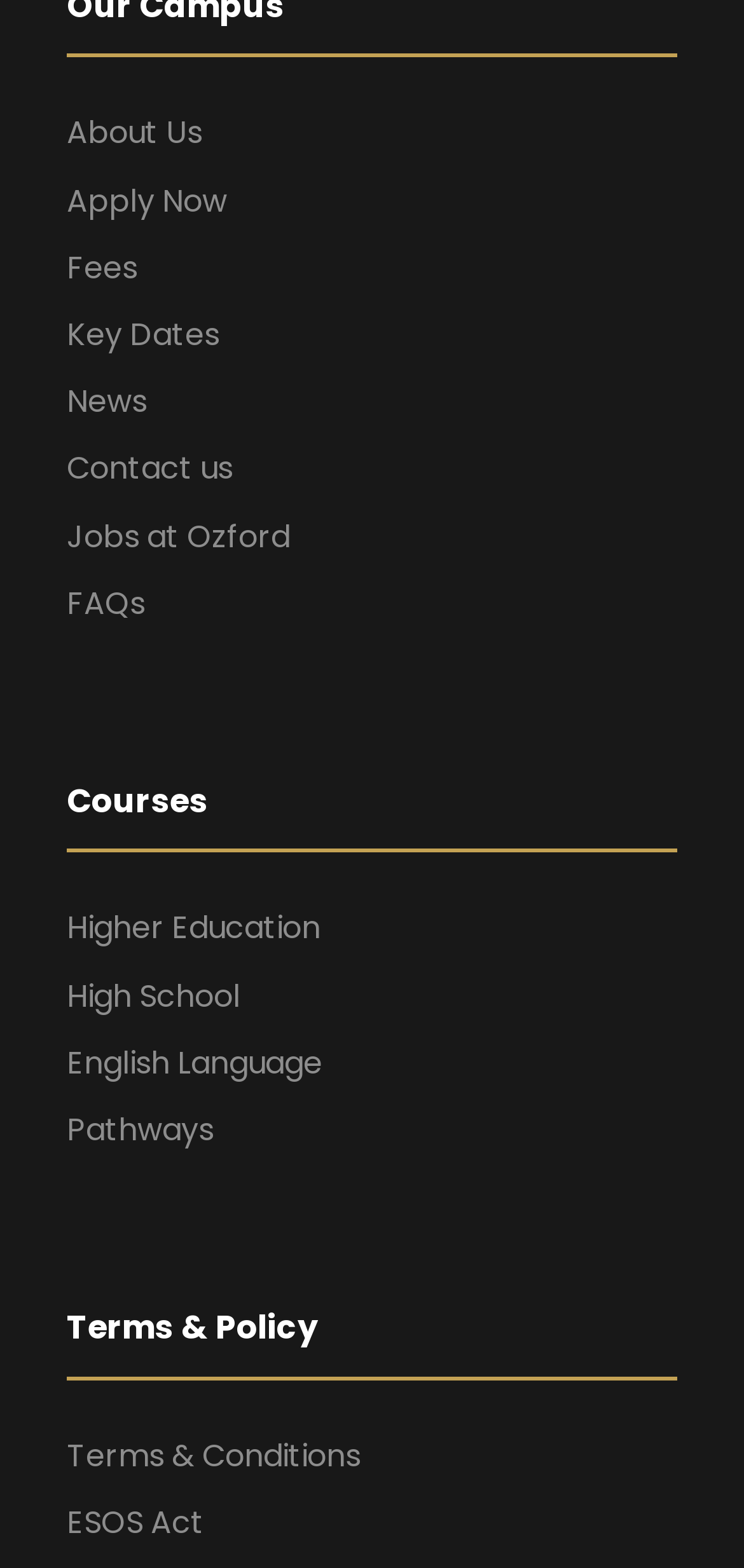Can you find the bounding box coordinates of the area I should click to execute the following instruction: "Check the fees"?

[0.09, 0.157, 0.185, 0.185]